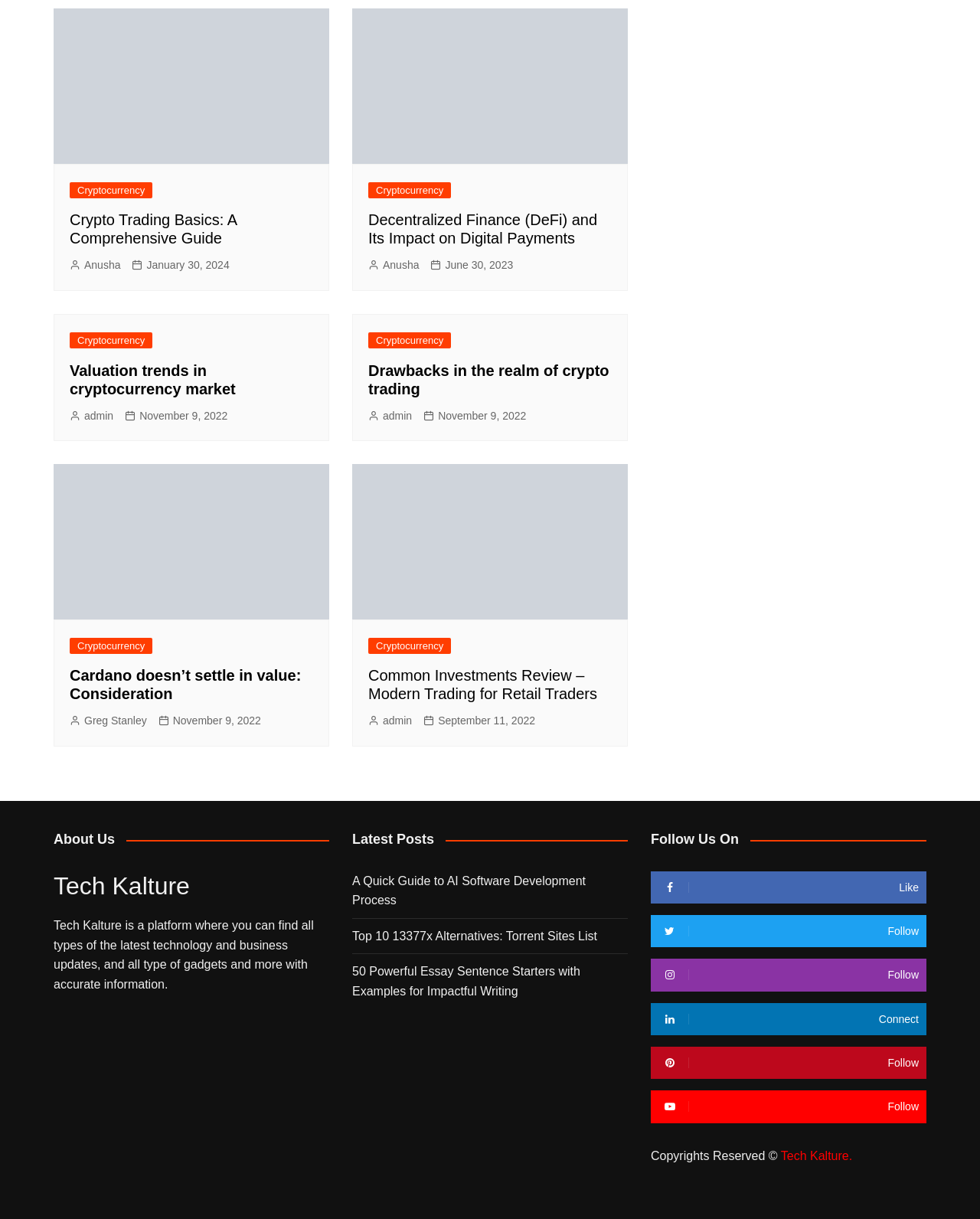Please find the bounding box coordinates for the clickable element needed to perform this instruction: "View the article about Decentralized Finance (DeFi) and Its Impact on Digital Payments".

[0.376, 0.173, 0.624, 0.203]